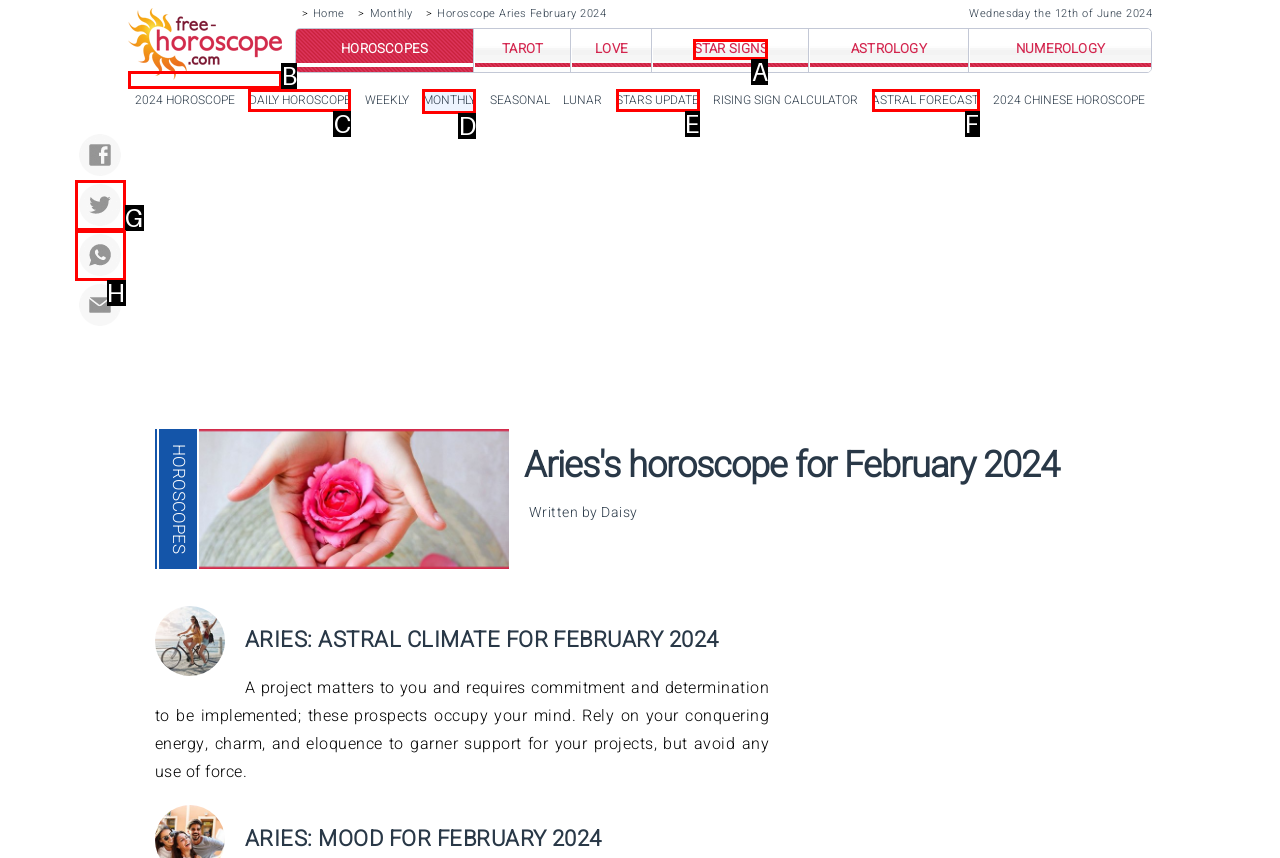Select the correct option from the given choices to perform this task: Visit Free-Horoscope.com. Provide the letter of that option.

B